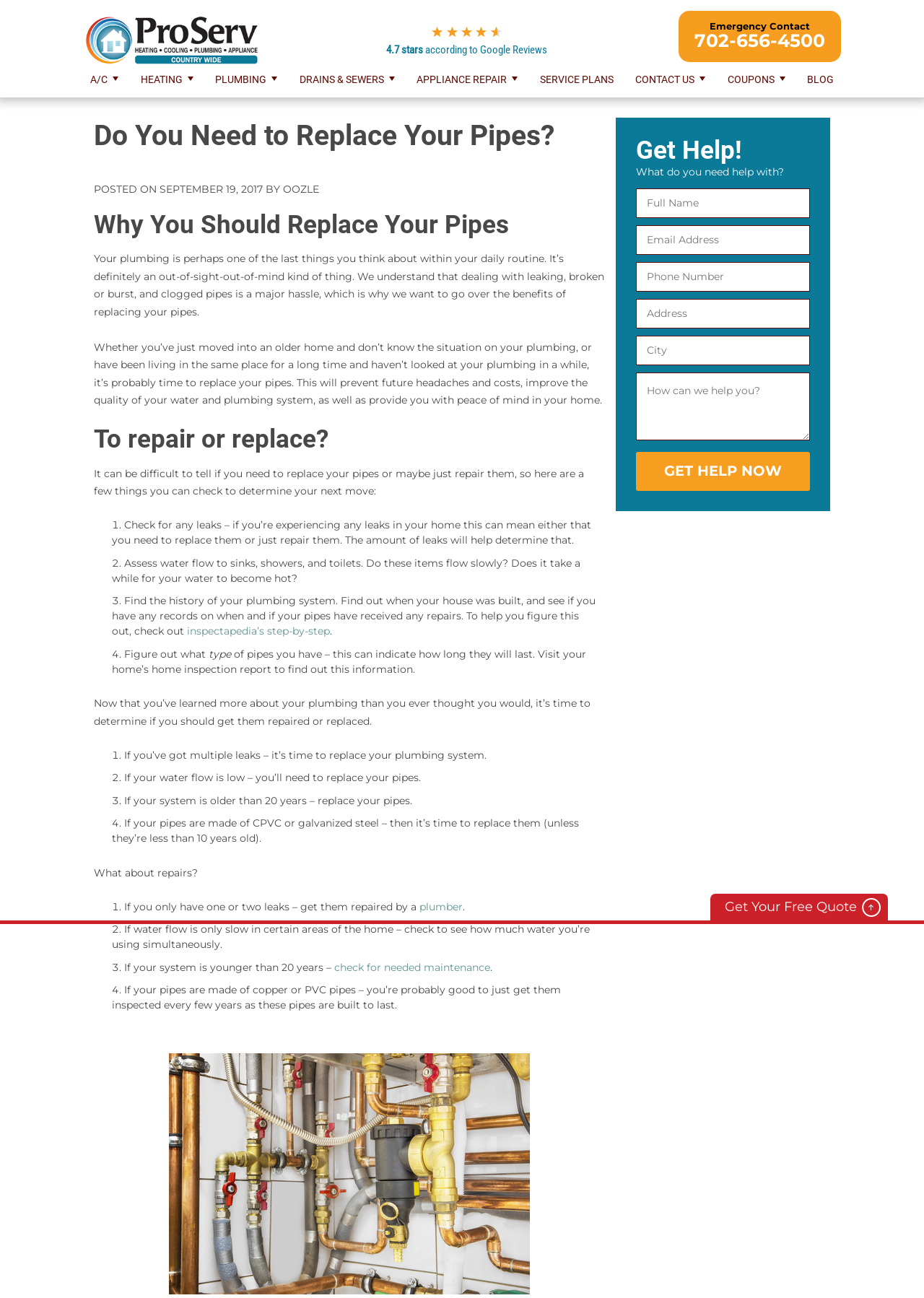What is the topic of the blog post?
Use the image to give a comprehensive and detailed response to the question.

The topic of the blog post can be inferred from the headings and content of the webpage, which discusses the benefits of replacing pipes and how to determine if replacement is necessary.